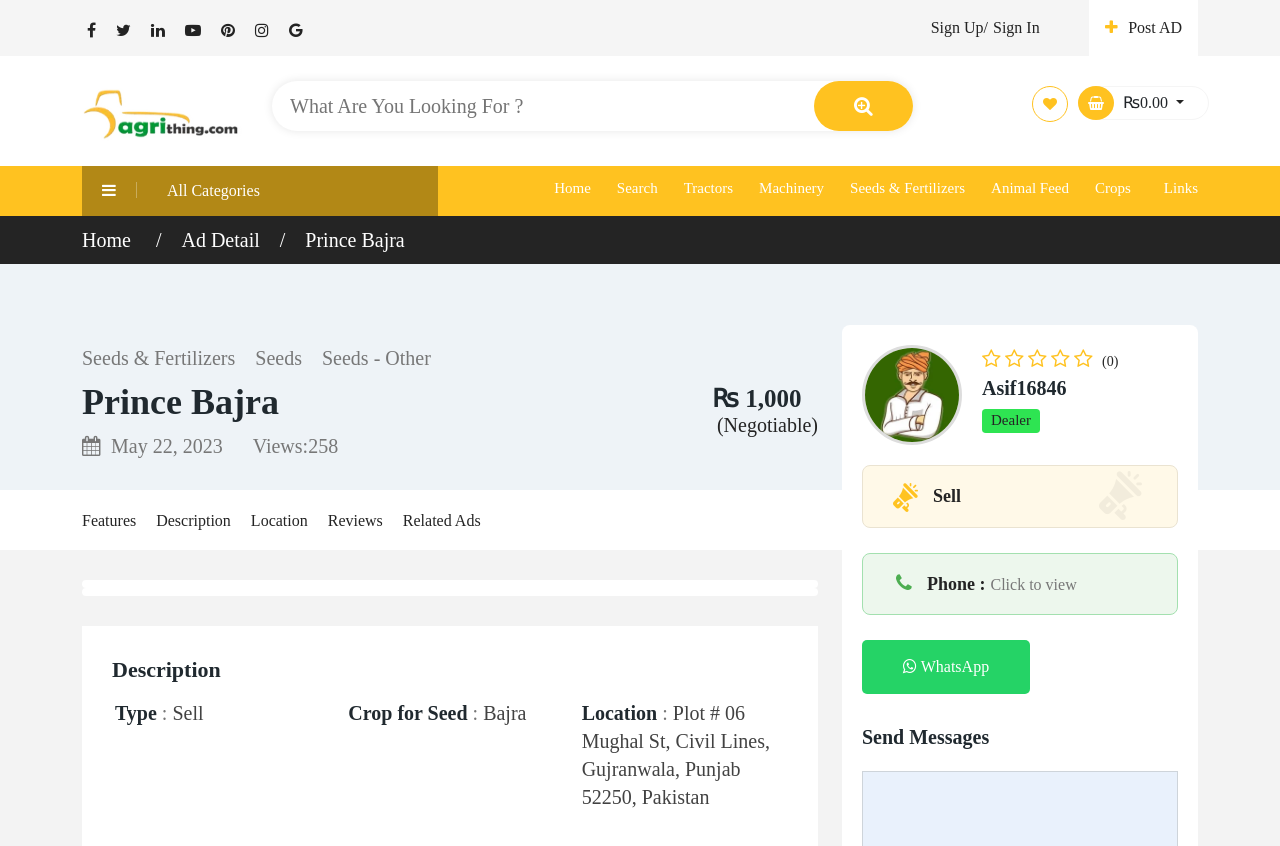Respond to the following query with just one word or a short phrase: 
What is the type of crop for seed?

Bajra